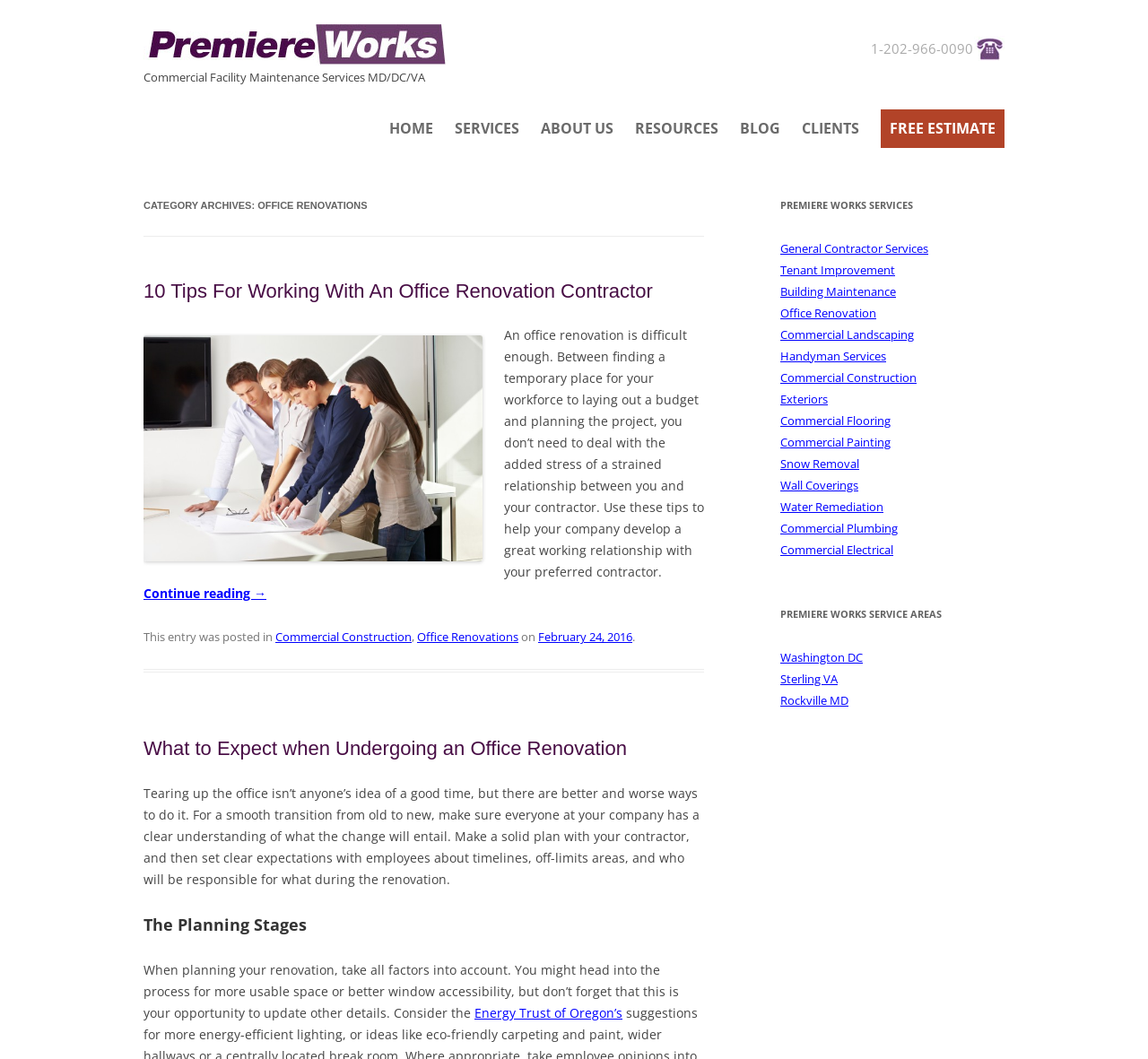What is the phone number on the top right? Observe the screenshot and provide a one-word or short phrase answer.

1-202-966-0090